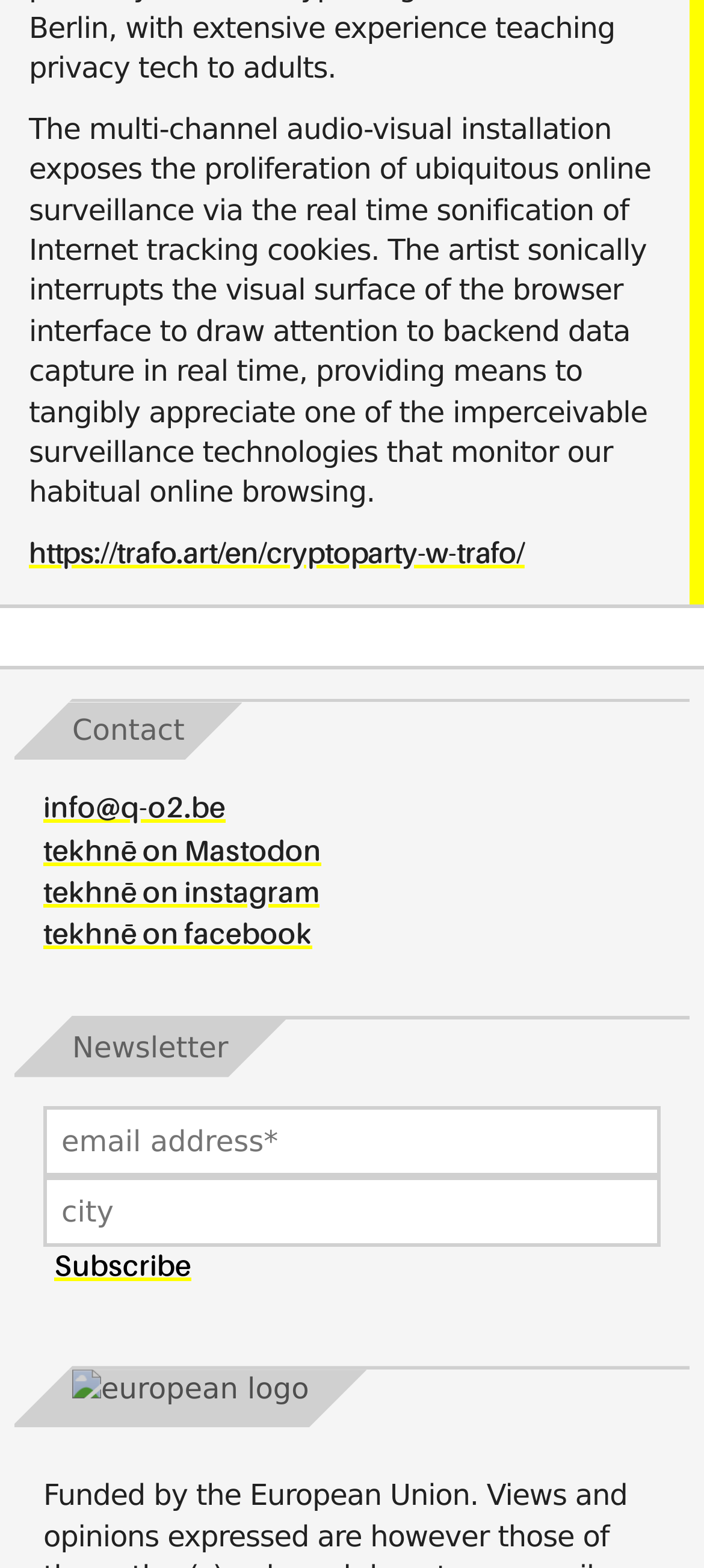Determine the bounding box coordinates of the section I need to click to execute the following instruction: "Subscribe to the newsletter". Provide the coordinates as four float numbers between 0 and 1, i.e., [left, top, right, bottom].

[0.062, 0.797, 0.287, 0.821]